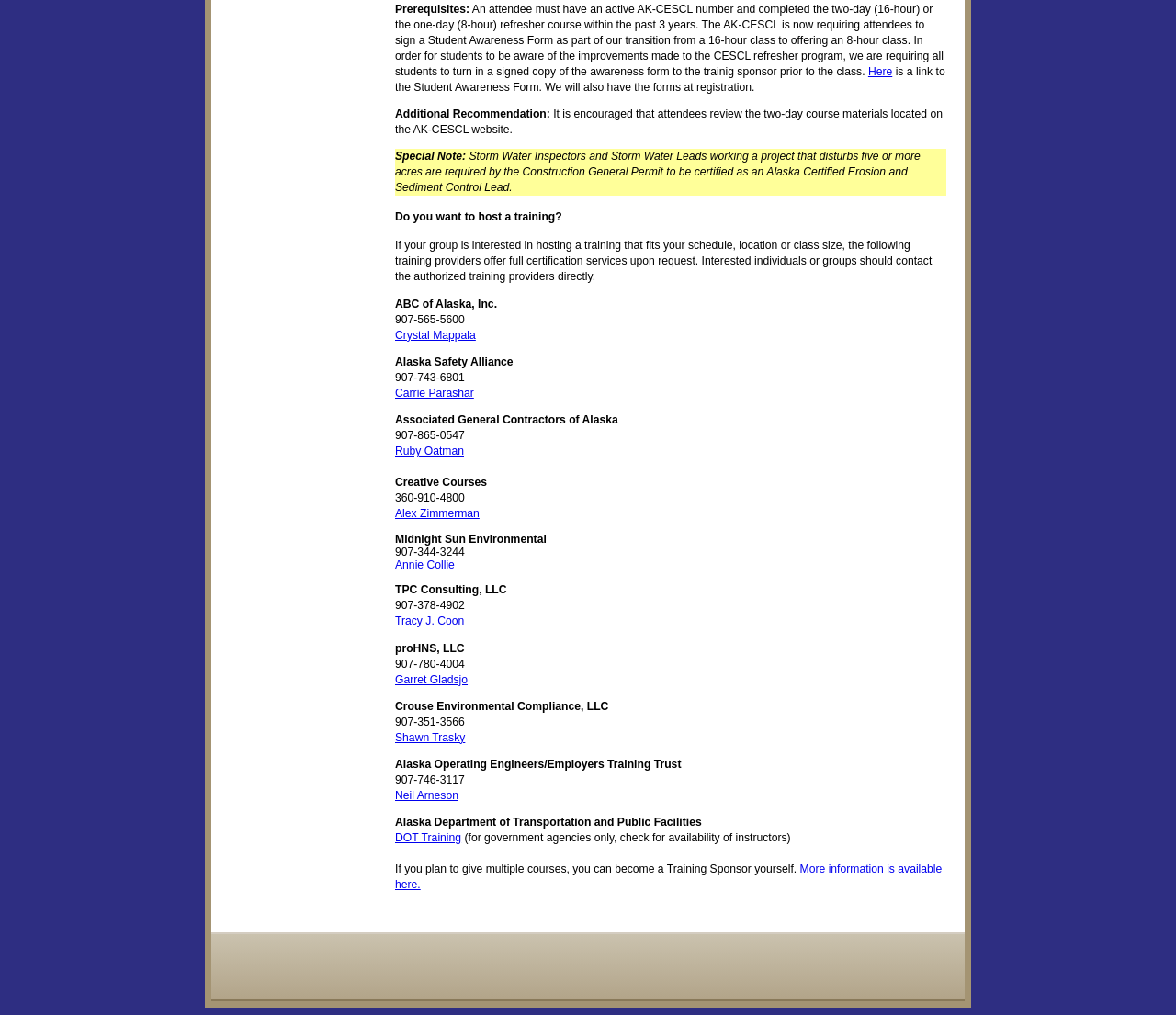Please identify the bounding box coordinates of the region to click in order to complete the given instruction: "Subscribe to newsletter". The coordinates should be four float numbers between 0 and 1, i.e., [left, top, right, bottom].

None